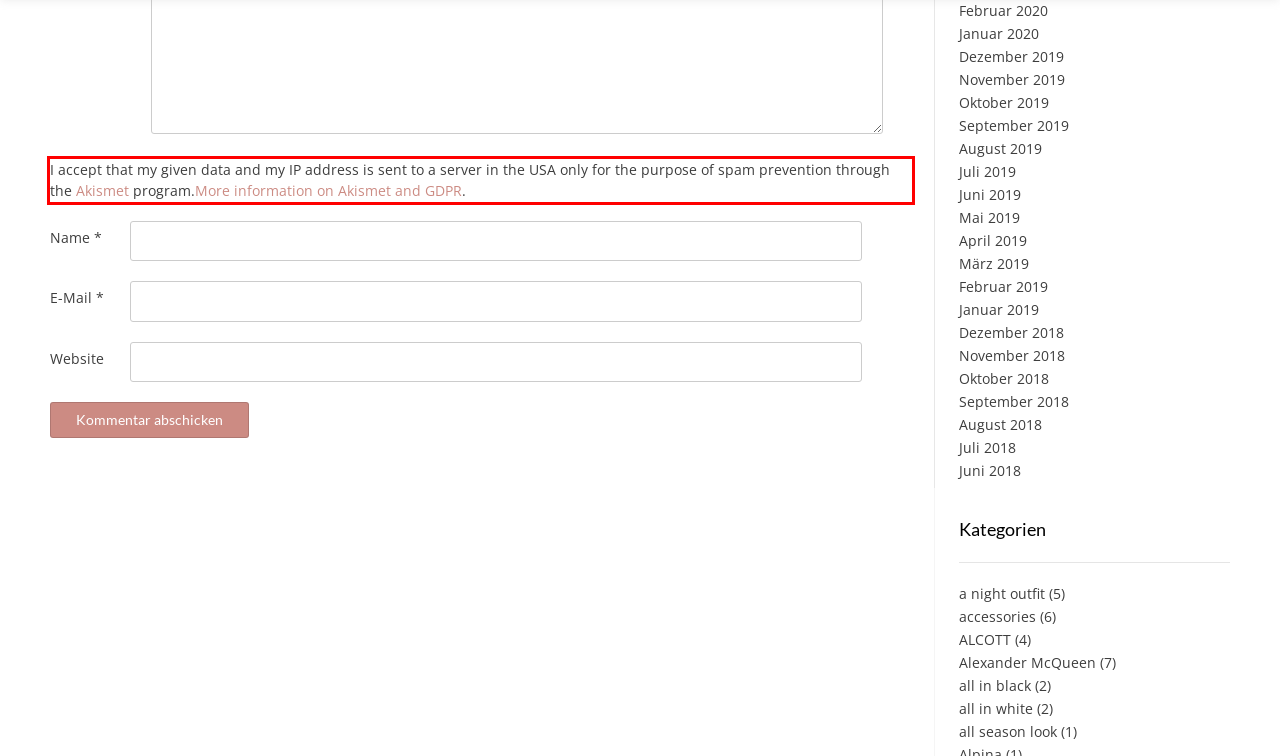Using the provided webpage screenshot, recognize the text content in the area marked by the red bounding box.

I accept that my given data and my IP address is sent to a server in the USA only for the purpose of spam prevention through the Akismet program.More information on Akismet and GDPR.